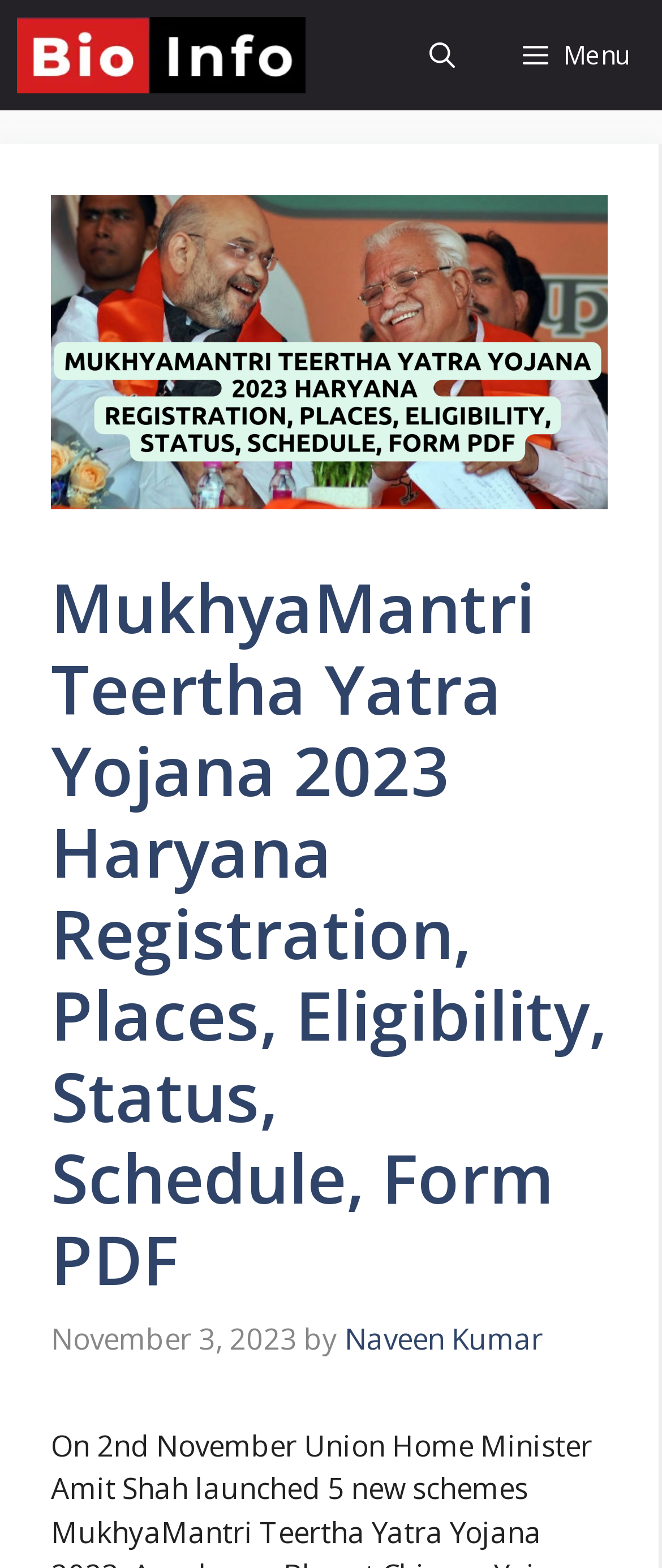Is there a search button on the page?
Refer to the image and respond with a one-word or short-phrase answer.

Yes